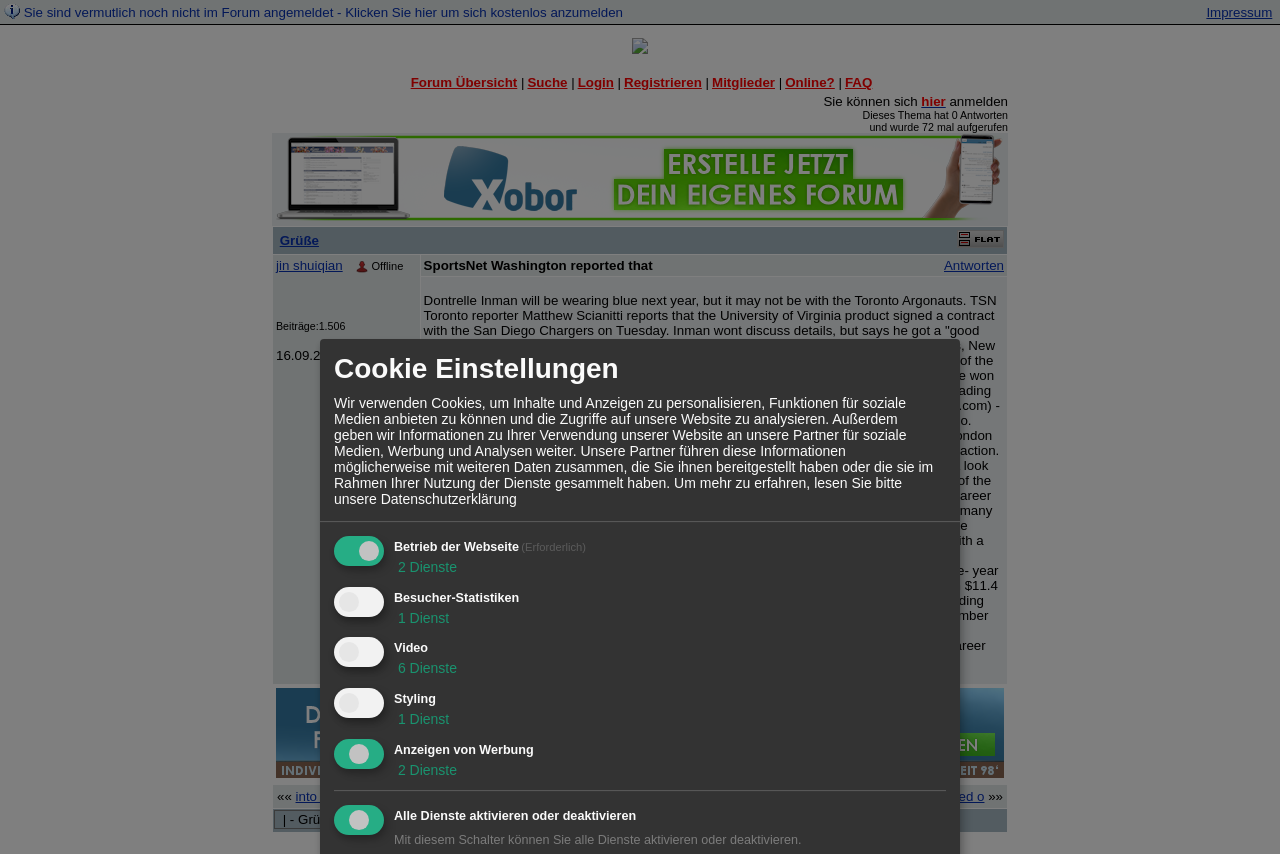Could you provide the bounding box coordinates for the portion of the screen to click to complete this instruction: "Click on the 'Forum Übersicht' link"?

[0.321, 0.087, 0.404, 0.105]